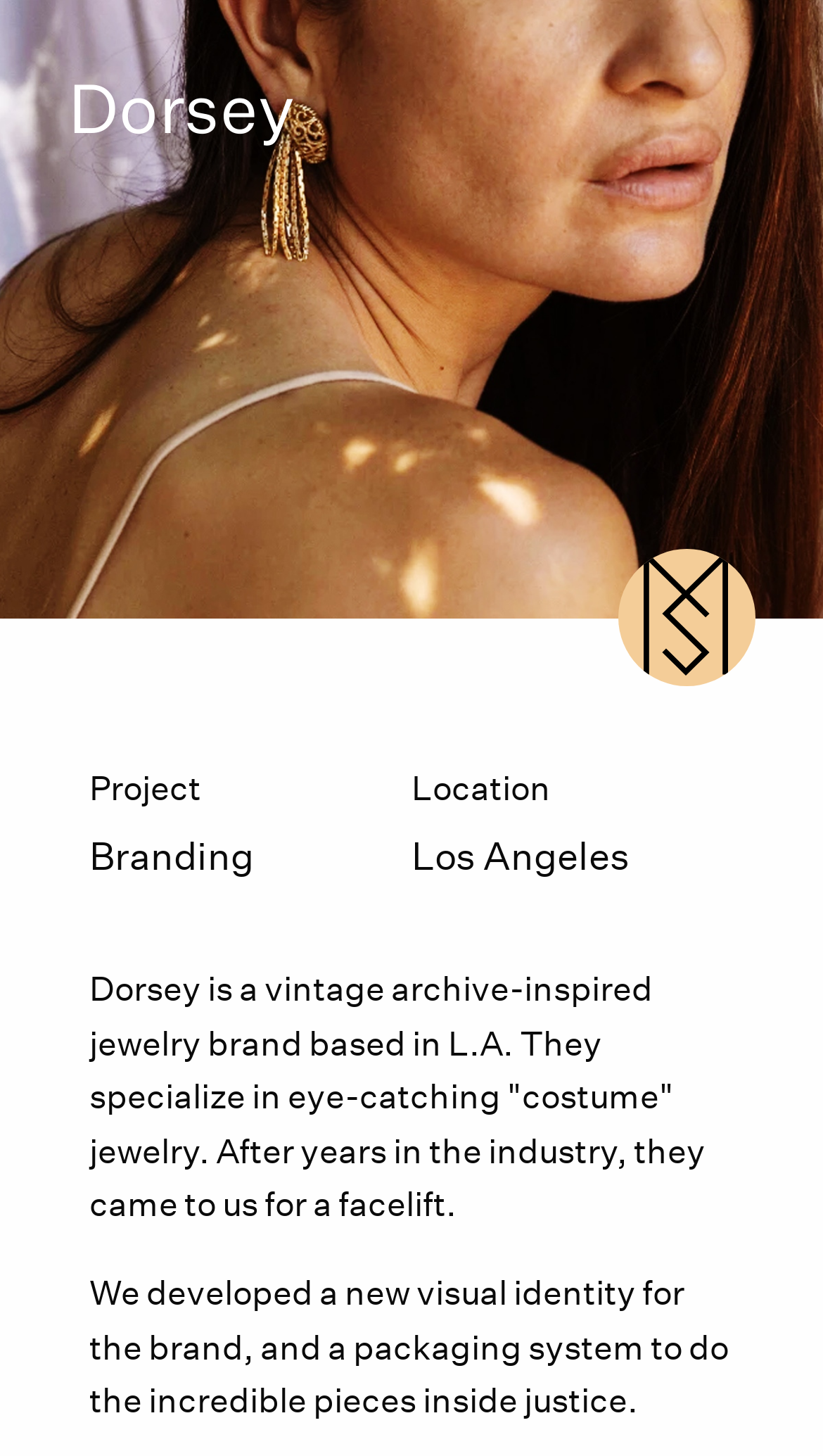Specify the bounding box coordinates of the area that needs to be clicked to achieve the following instruction: "Check out Made Shop on Instagram".

[0.722, 0.749, 0.769, 0.794]